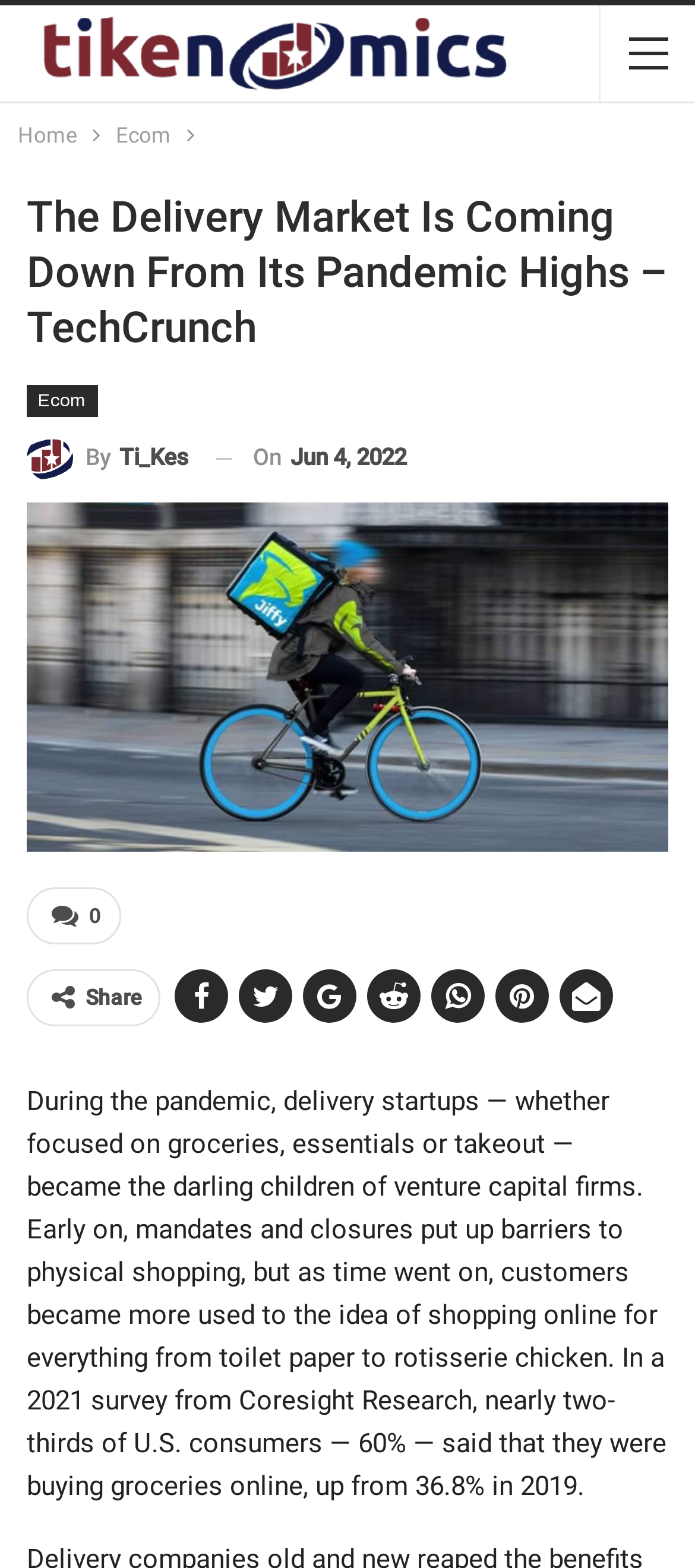What percentage of U.S. consumers were buying groceries online in 2019?
Refer to the image and give a detailed answer to the query.

I found this information by reading the text in the article which states 'In a 2021 survey from Coresight Research, nearly two-thirds of U.S. consumers — 60% — said that they were buying groceries online, up from 36.8% in 2019'.